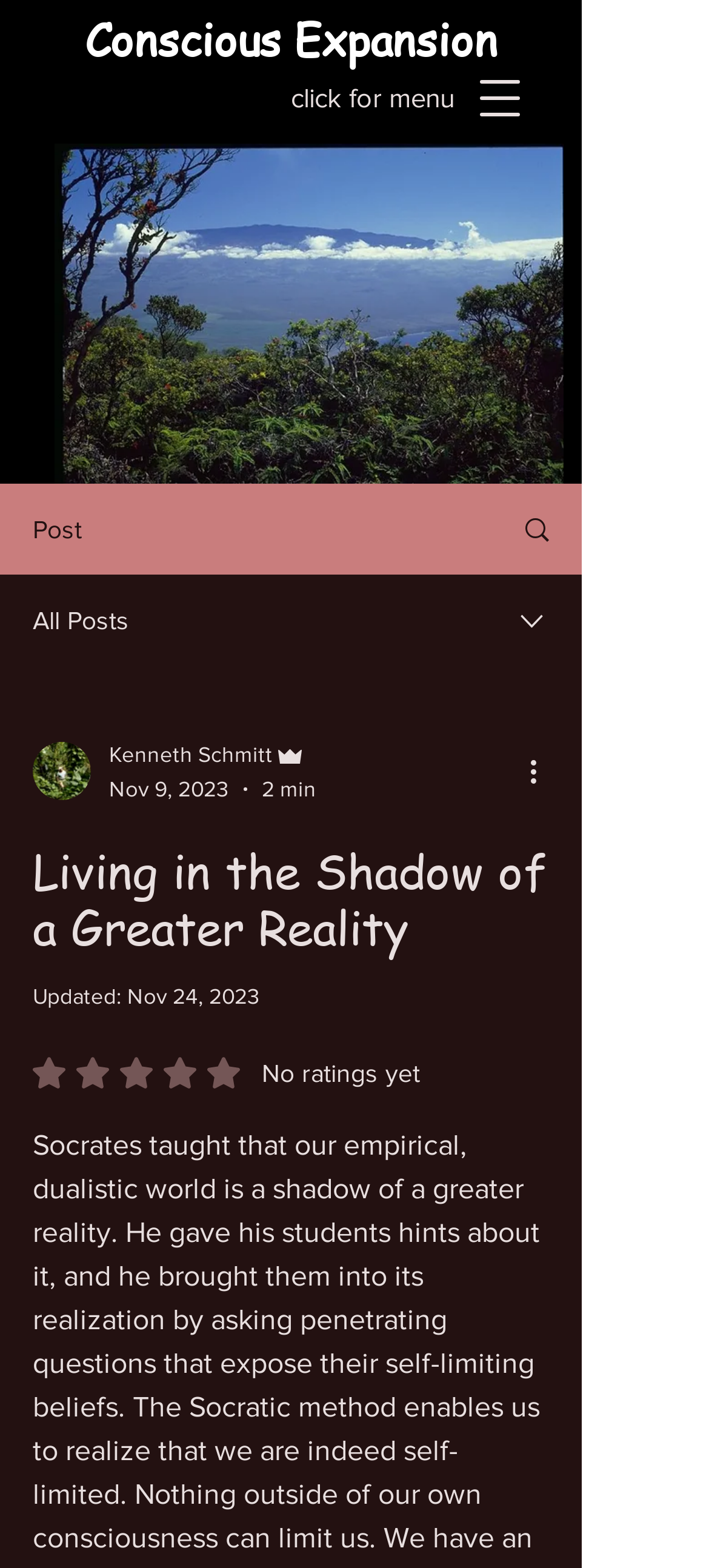When was the article updated?
Using the image, provide a concise answer in one word or a short phrase.

Nov 24, 2023